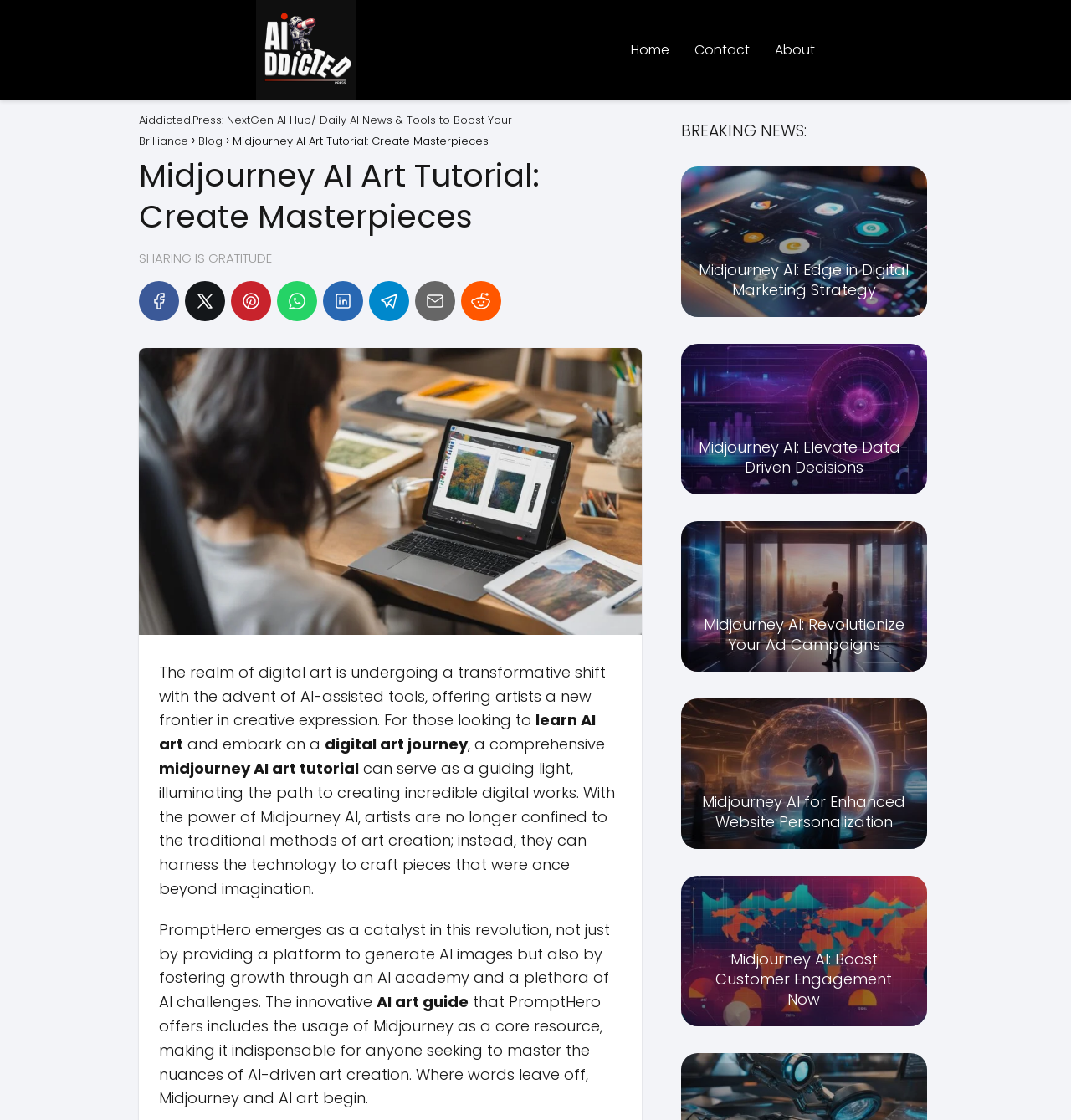Determine the bounding box coordinates for the area that should be clicked to carry out the following instruction: "Click the 'Facebook' share button".

[0.13, 0.251, 0.167, 0.287]